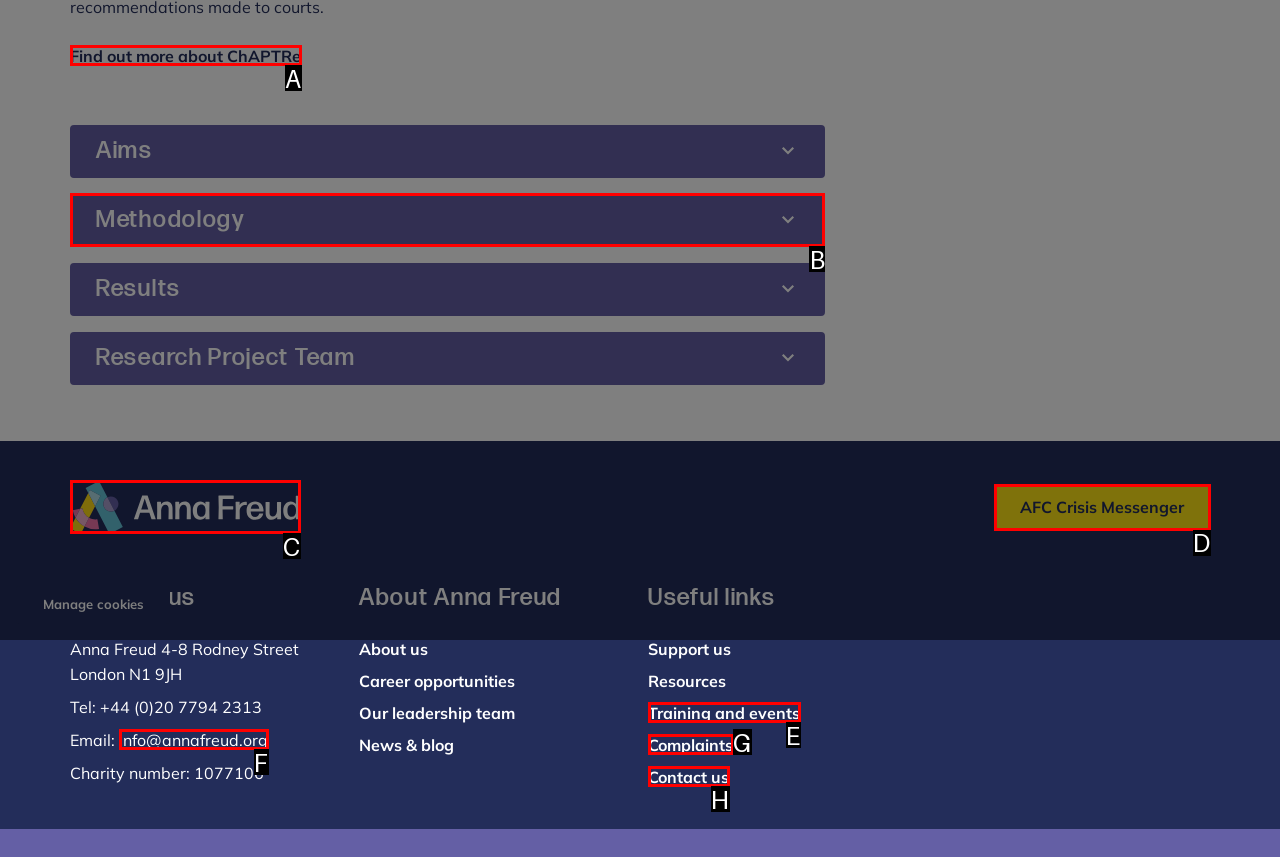Tell me which one HTML element best matches the description: Complaints Answer with the option's letter from the given choices directly.

G